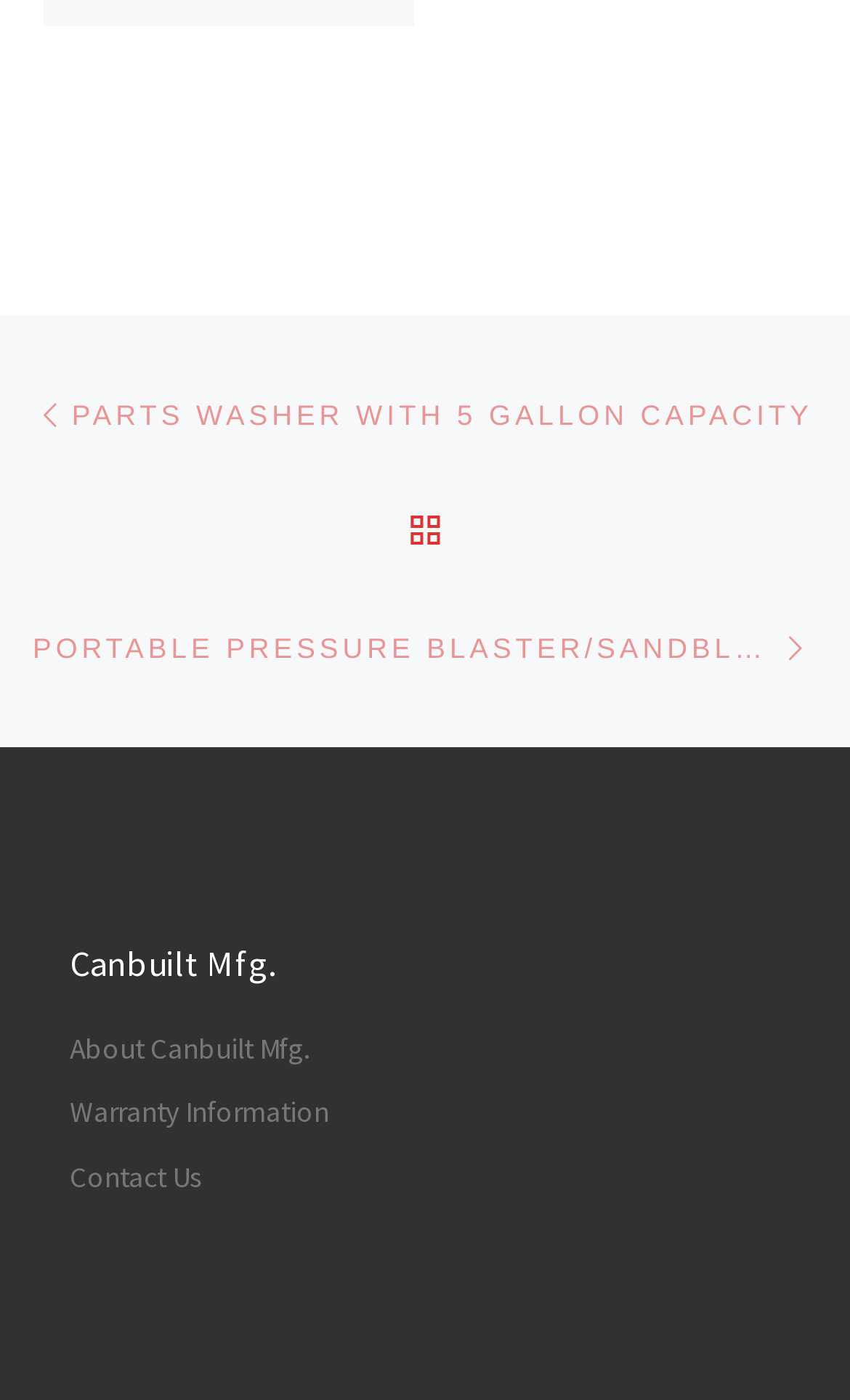What is the previous post?
From the details in the image, provide a complete and detailed answer to the question.

I found the link with the text 'Previous post' and the adjacent link has the text 'PARTS WASHER WITH 5 GALLON CAPACITY', so I assume this is the title of the previous post.